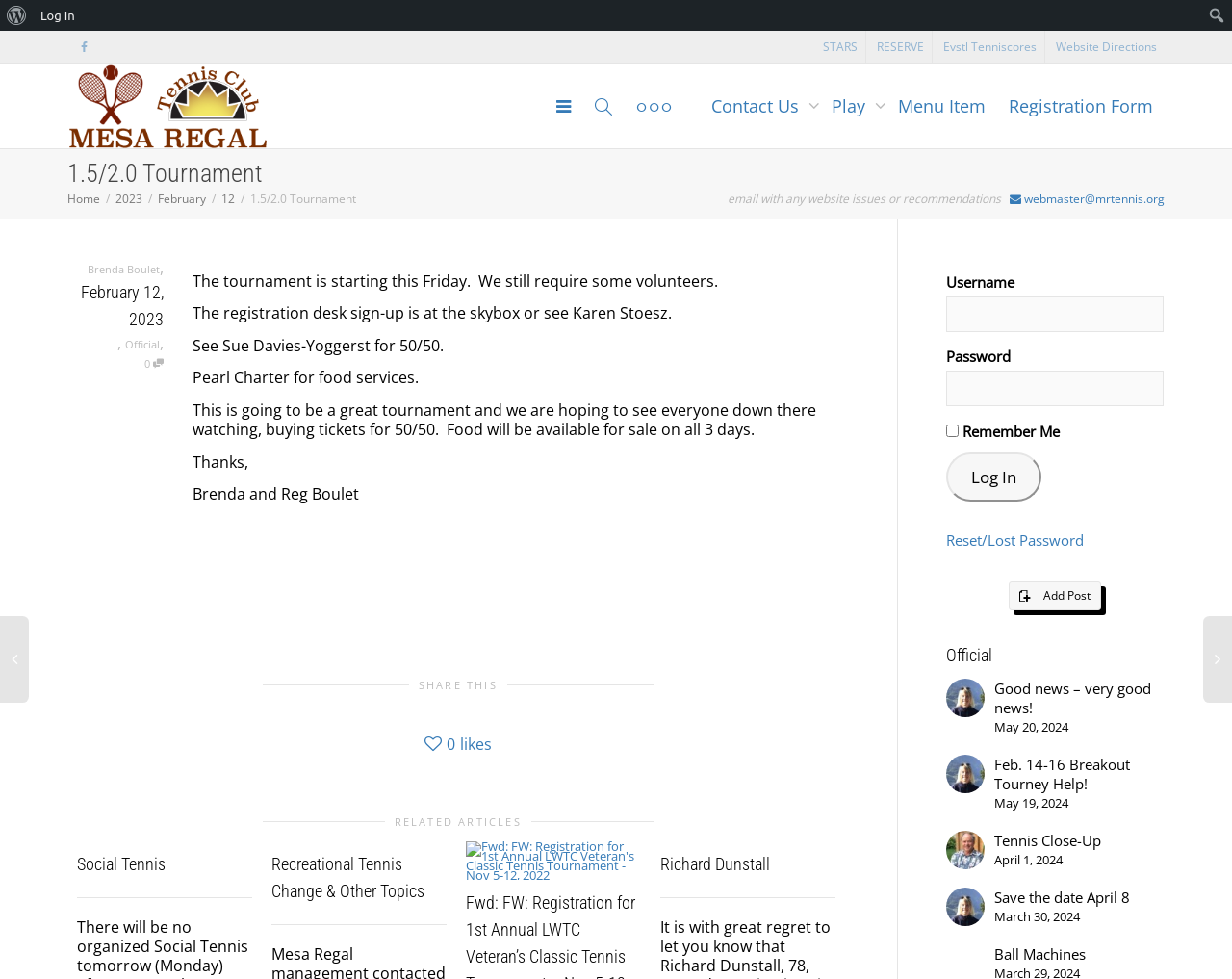Please find the bounding box coordinates of the clickable region needed to complete the following instruction: "Contact Us". The bounding box coordinates must consist of four float numbers between 0 and 1, i.e., [left, top, right, bottom].

[0.577, 0.065, 0.656, 0.151]